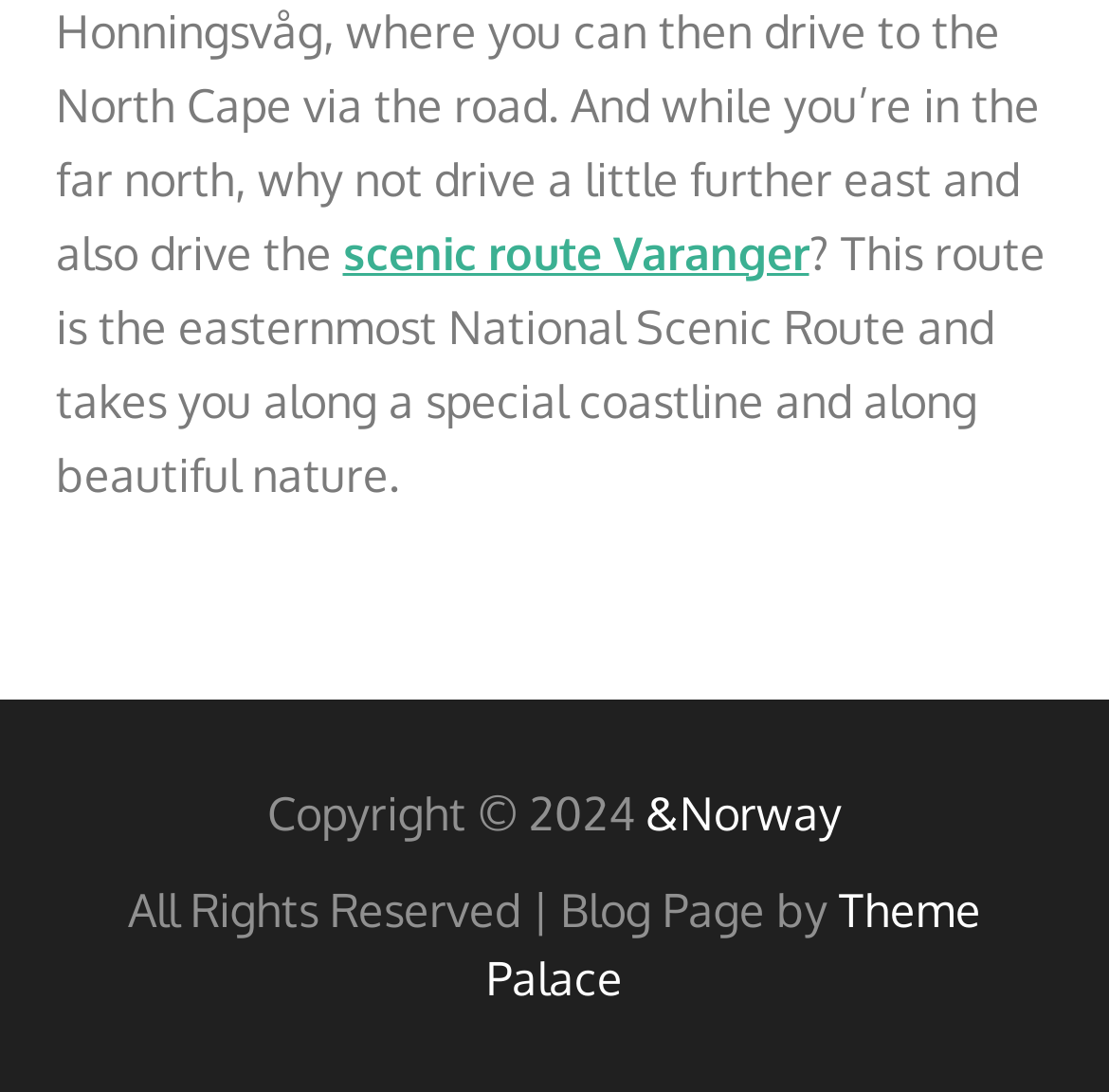Using the details from the image, please elaborate on the following question: What country is mentioned in the link?

The country mentioned in the link can be found in the link element with the text '&Norway' at the bottom of the webpage.